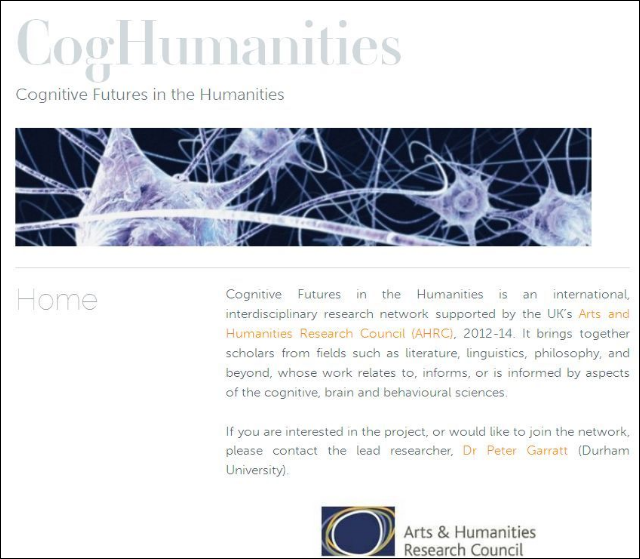What is the main goal of the CogHumanities initiative?
From the details in the image, provide a complete and detailed answer to the question.

The introductory text emphasizes the network's mission to explore the intersections of cognitive science with the humanities, which is the main goal of the CogHumanities initiative.